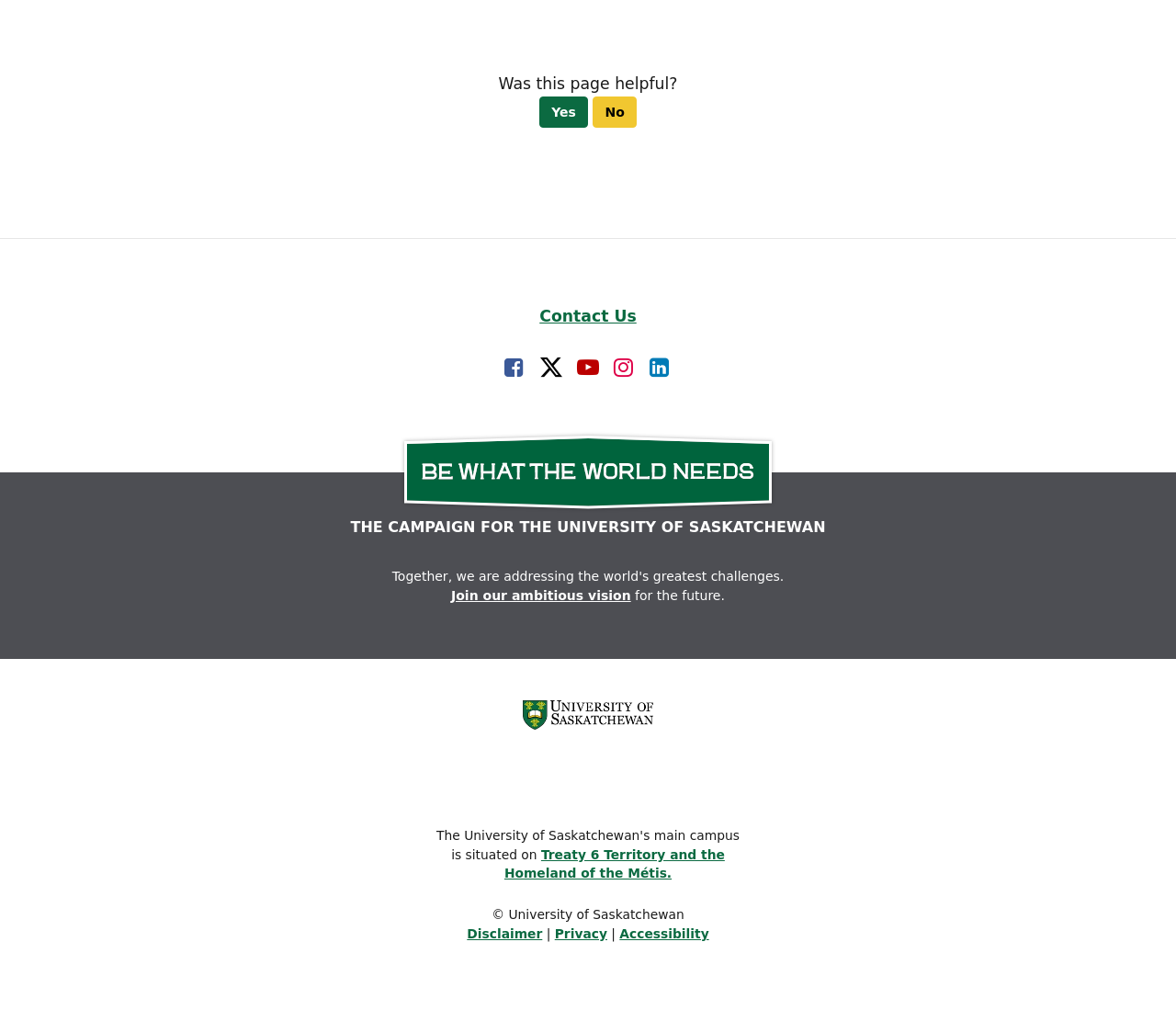Extract the bounding box coordinates of the UI element described by: "Katherine Moore". The coordinates should include four float numbers ranging from 0 to 1, e.g., [left, top, right, bottom].

None